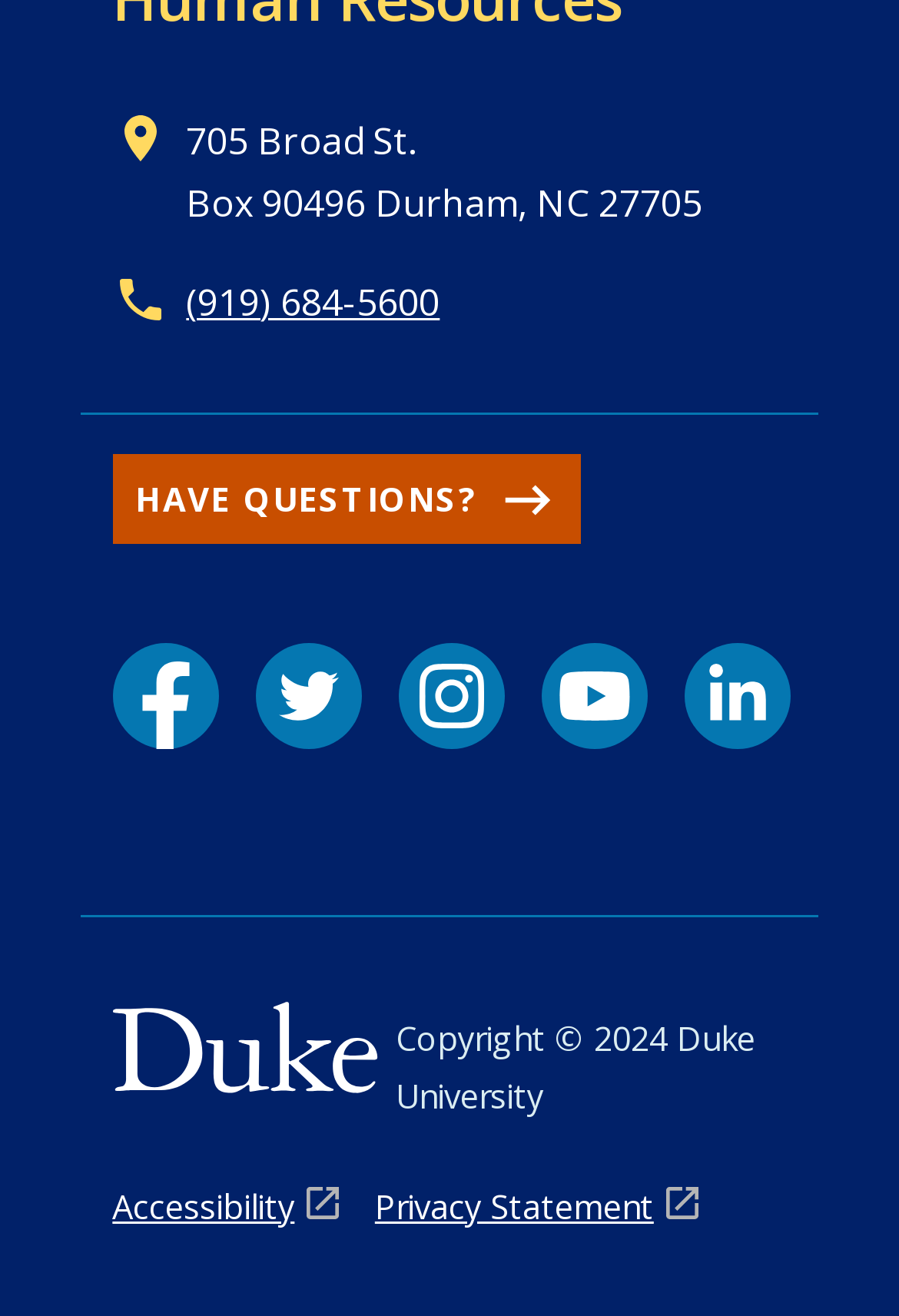With reference to the screenshot, provide a detailed response to the question below:
What is the name of the university?

I found the name of the university by looking at the link element that contains the university name, which is located at the top and bottom of the webpage.